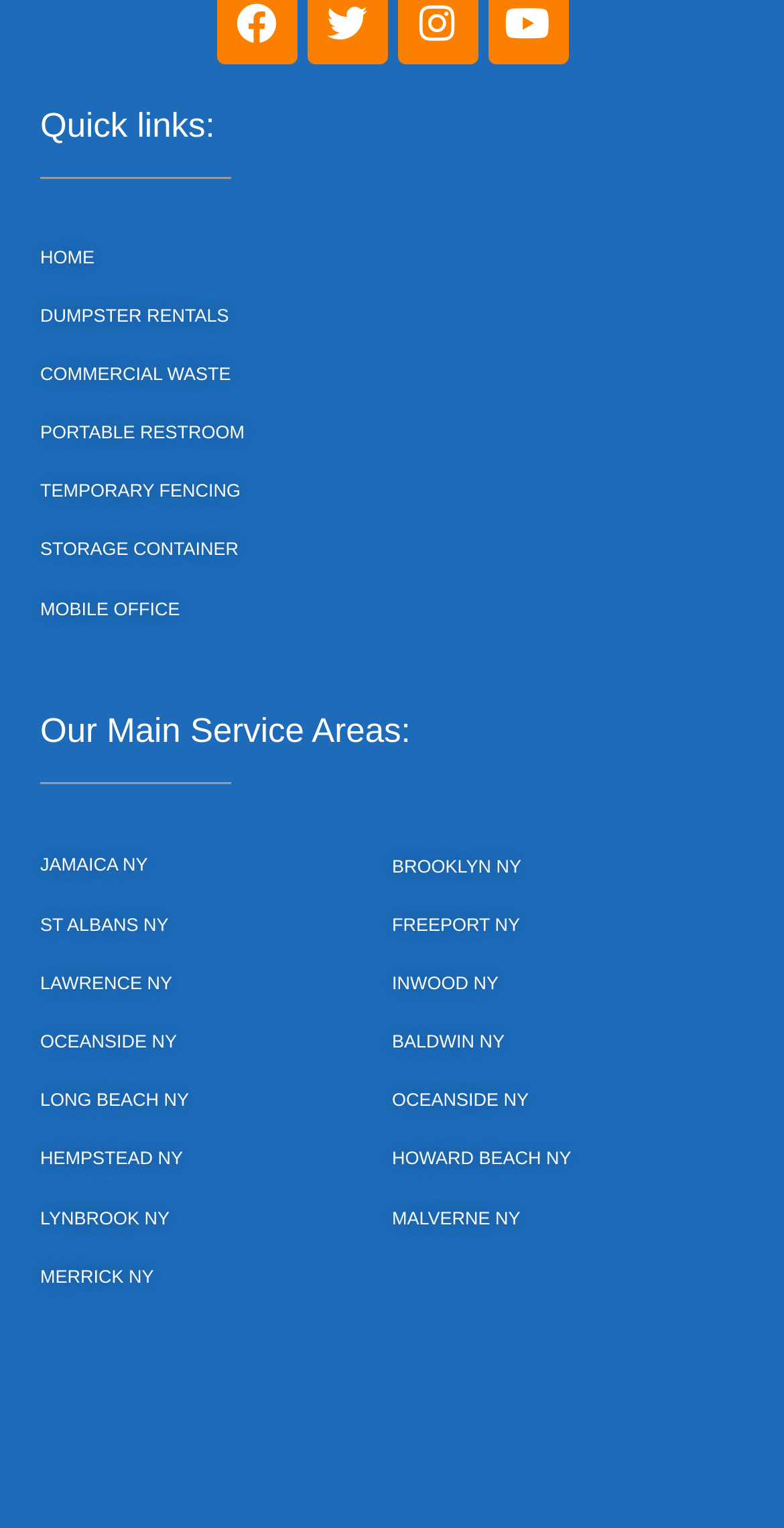Please give a short response to the question using one word or a phrase:
How many service areas are listed?

17